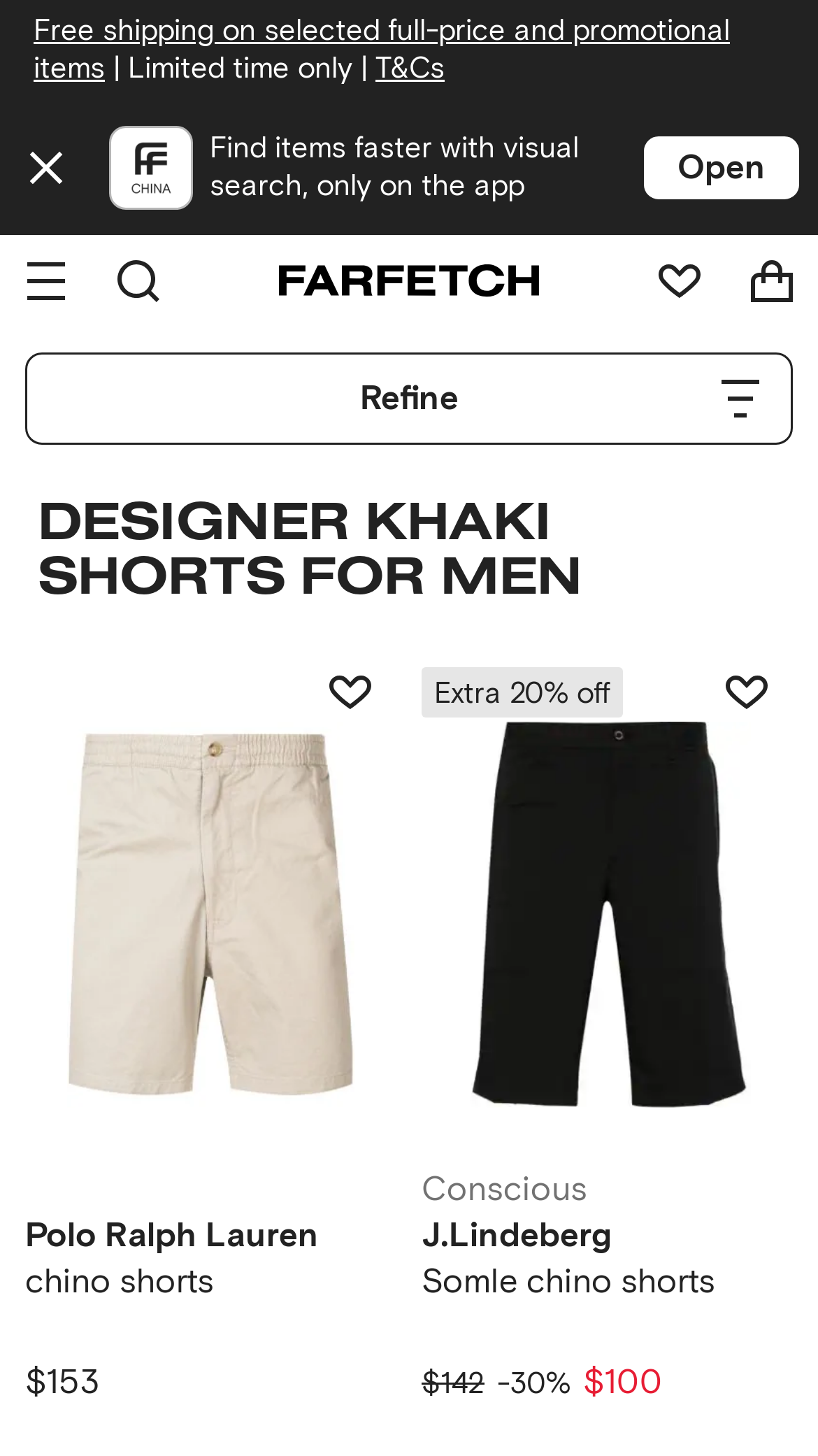Locate the bounding box coordinates for the element described below: "Contact". The coordinates must be four float values between 0 and 1, formatted as [left, top, right, bottom].

None